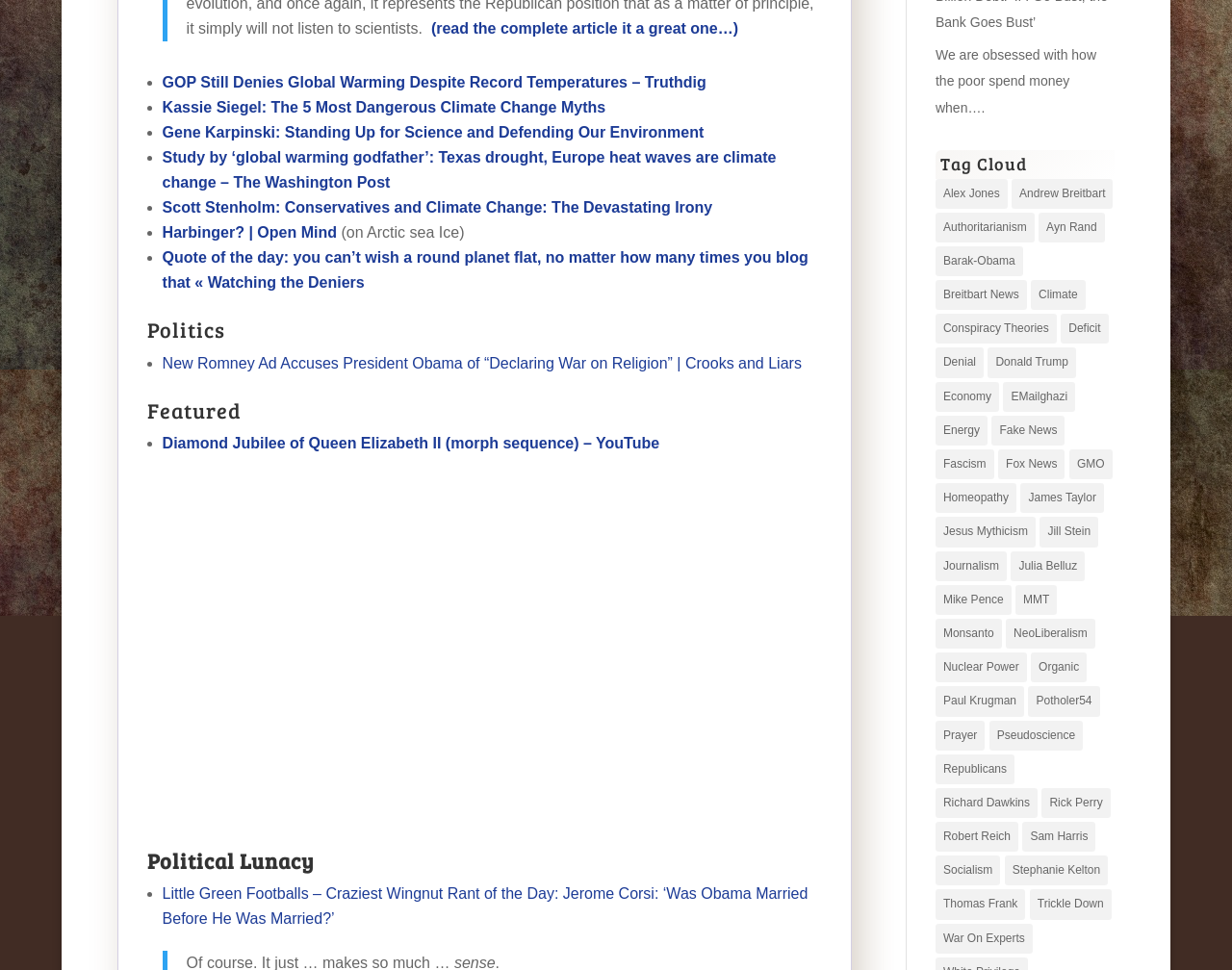Predict the bounding box coordinates of the UI element that matches this description: "Climate". The coordinates should be in the format [left, top, right, bottom] with each value between 0 and 1.

[0.837, 0.289, 0.881, 0.32]